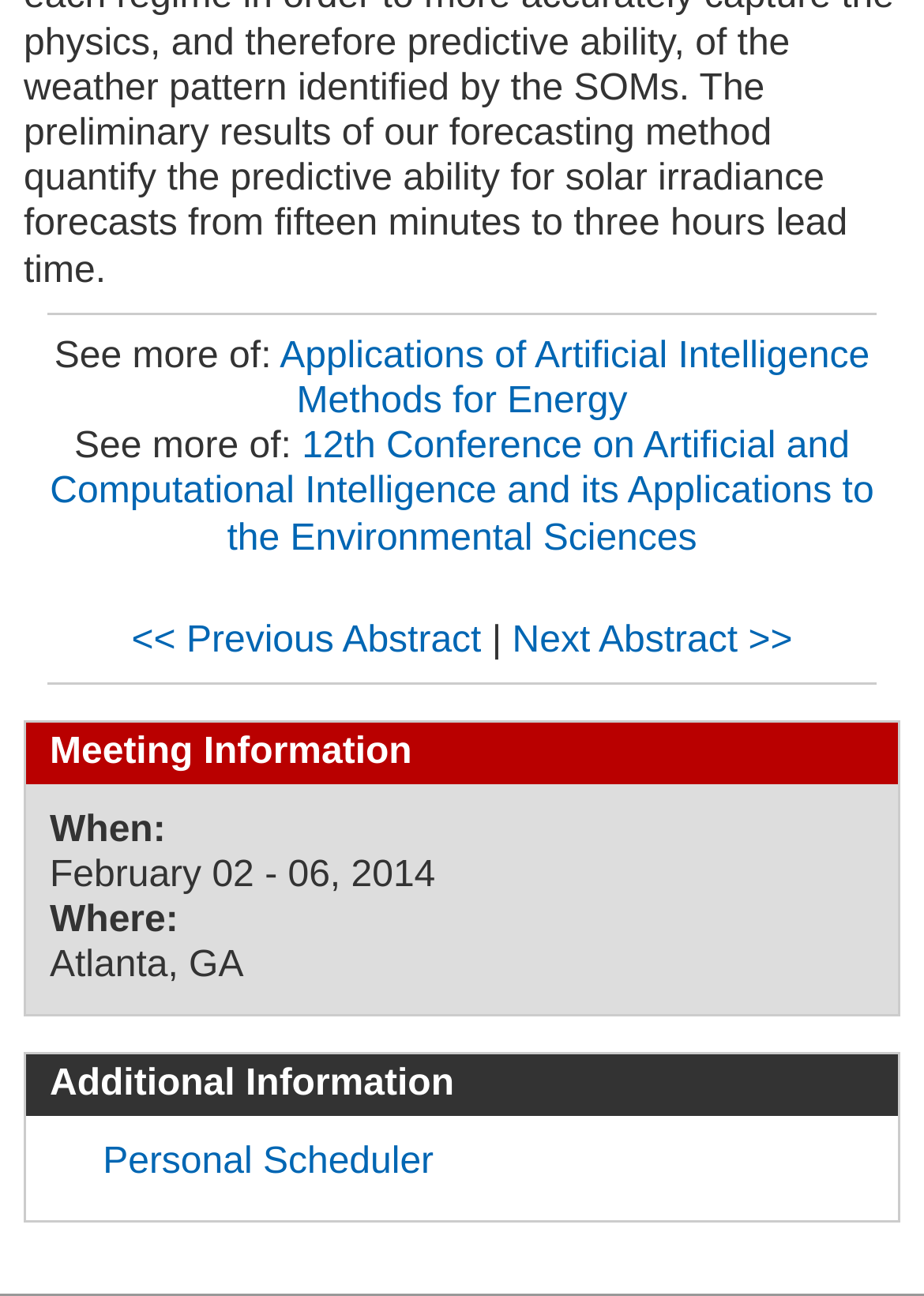What is the title of the first link?
Refer to the screenshot and respond with a concise word or phrase.

Applications of Artificial Intelligence Methods for Energy